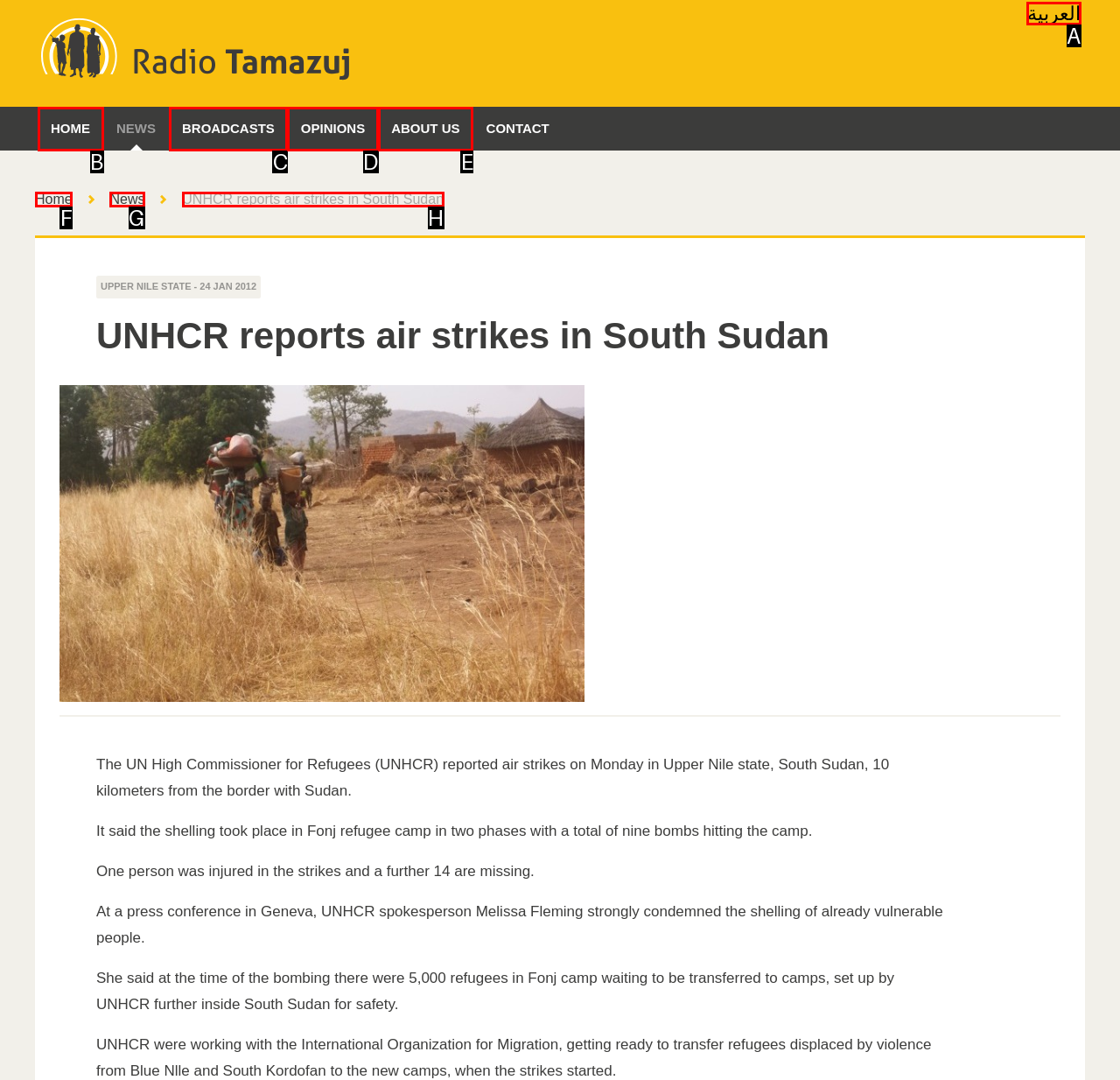Select the appropriate HTML element to click on to finish the task: Switch to Arabic language.
Answer with the letter corresponding to the selected option.

A